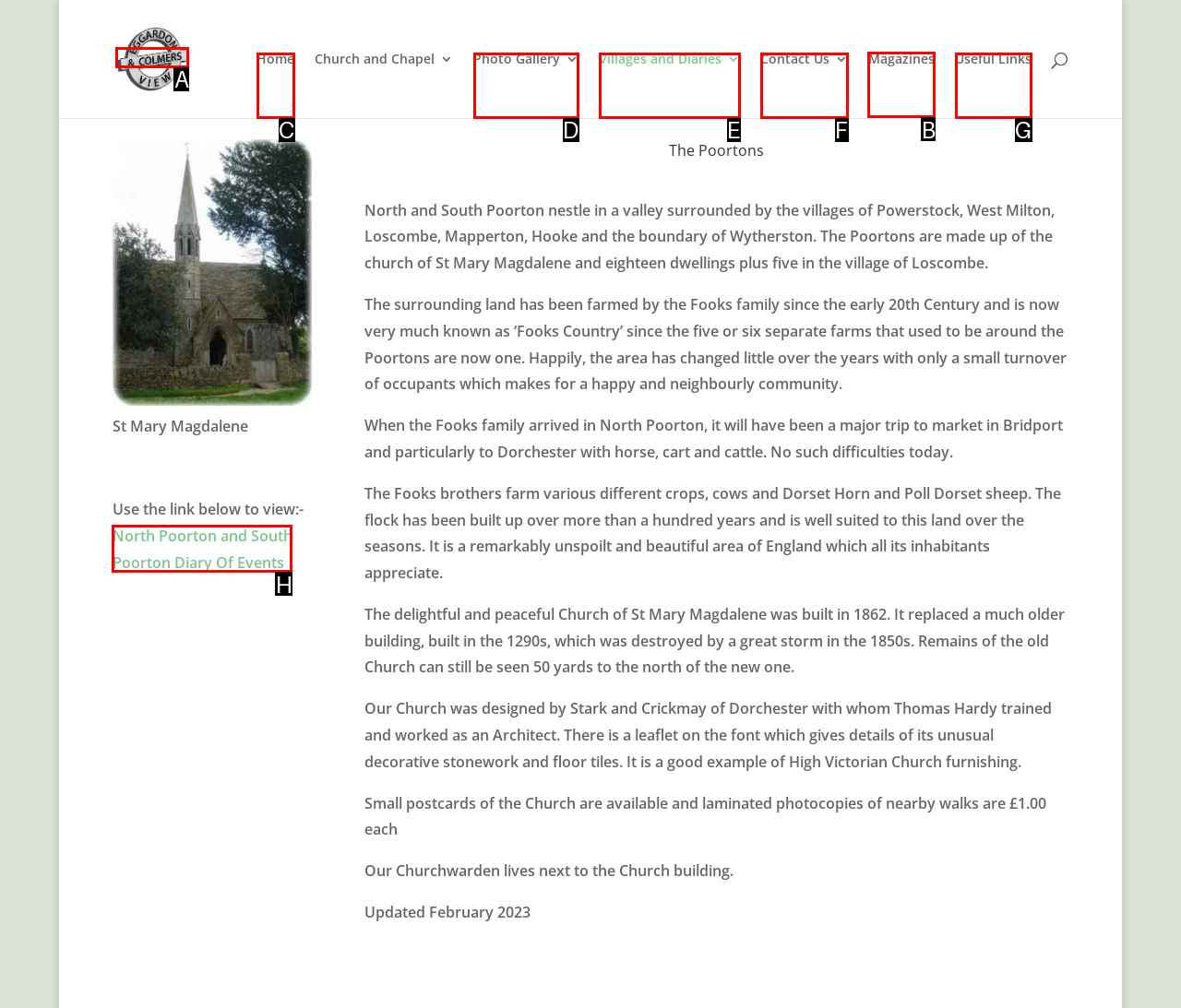Select the right option to accomplish this task: Check 'Magazines'. Reply with the letter corresponding to the correct UI element.

B